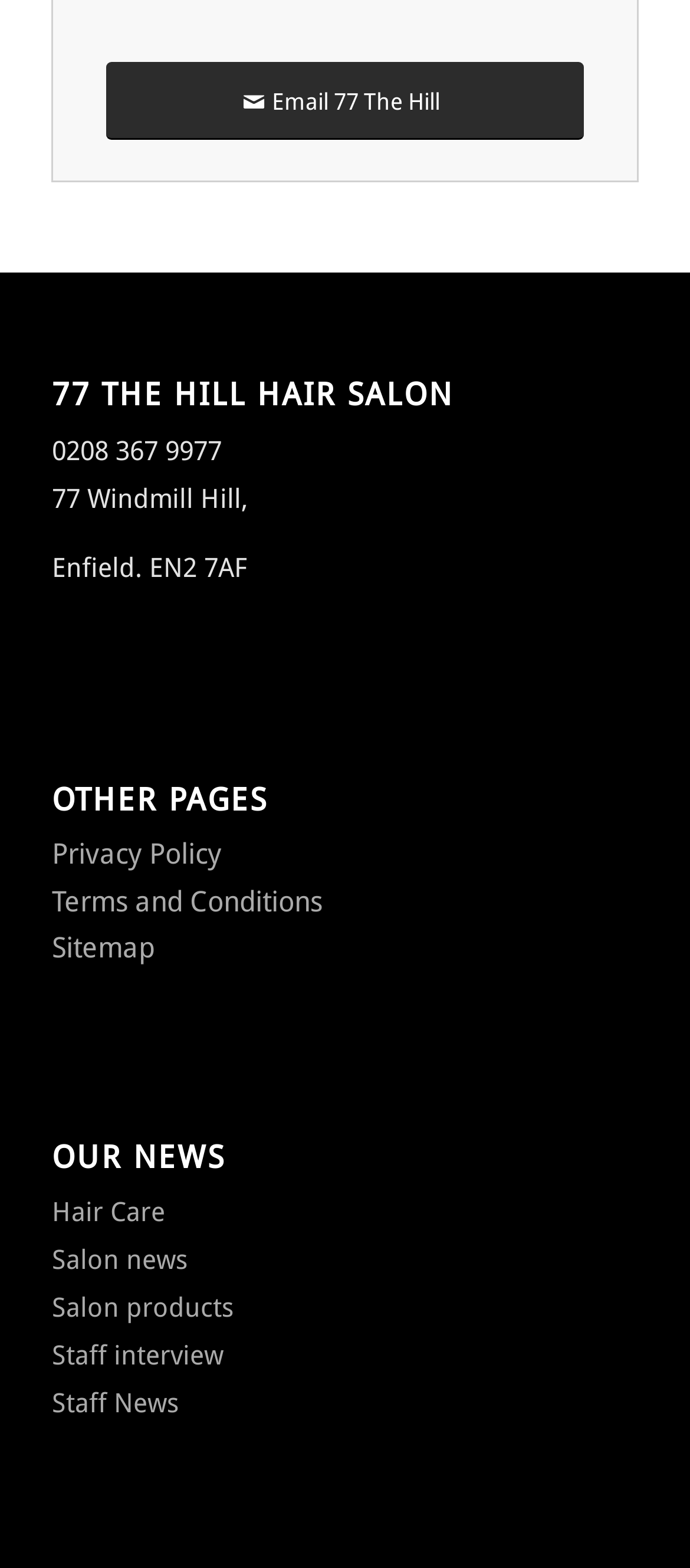Identify the bounding box coordinates of the section to be clicked to complete the task described by the following instruction: "Check the Privacy Policy". The coordinates should be four float numbers between 0 and 1, formatted as [left, top, right, bottom].

[0.075, 0.534, 0.321, 0.556]